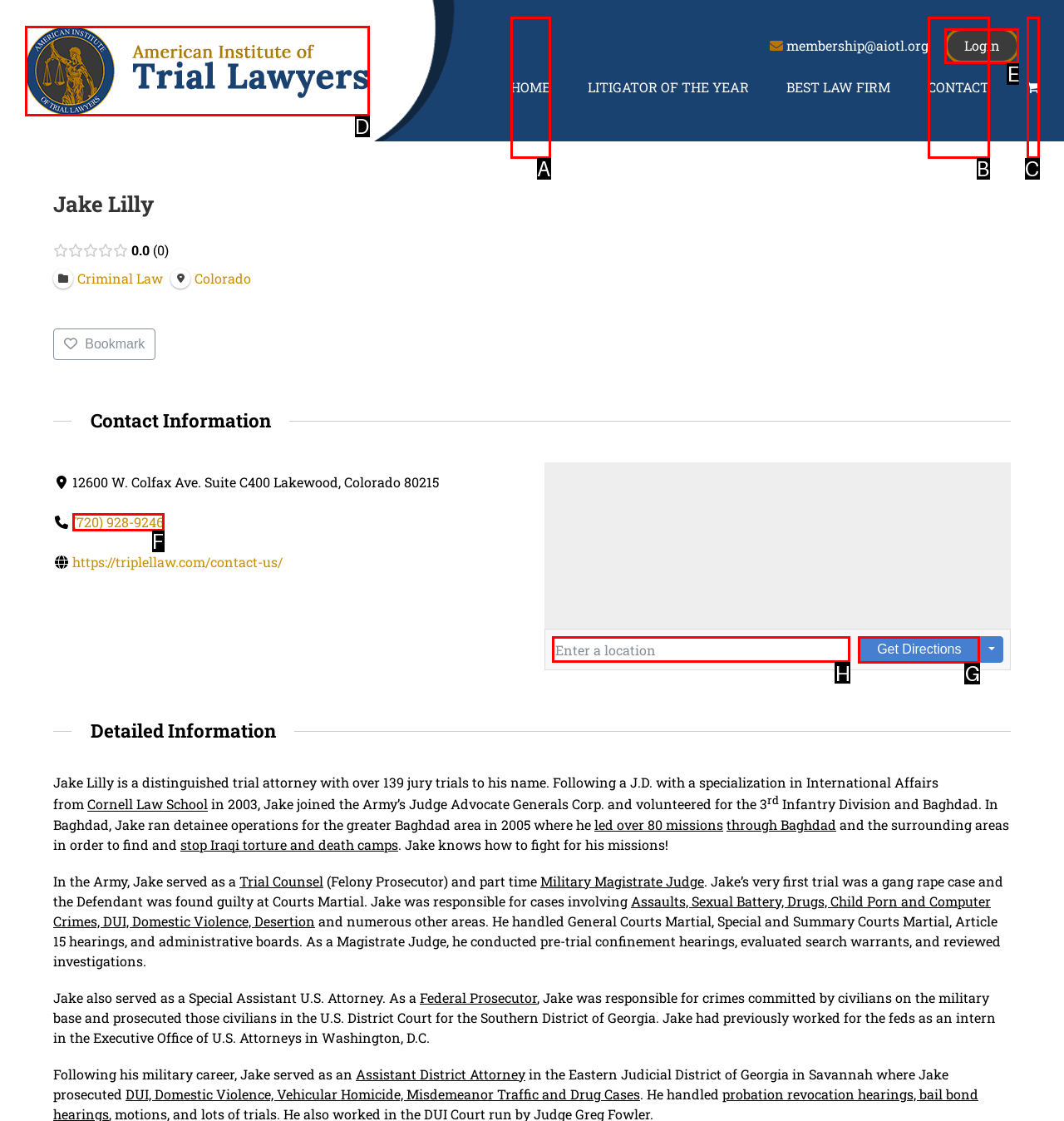Select the appropriate HTML element that needs to be clicked to execute the following task: Enter a location in the search box. Respond with the letter of the option.

H